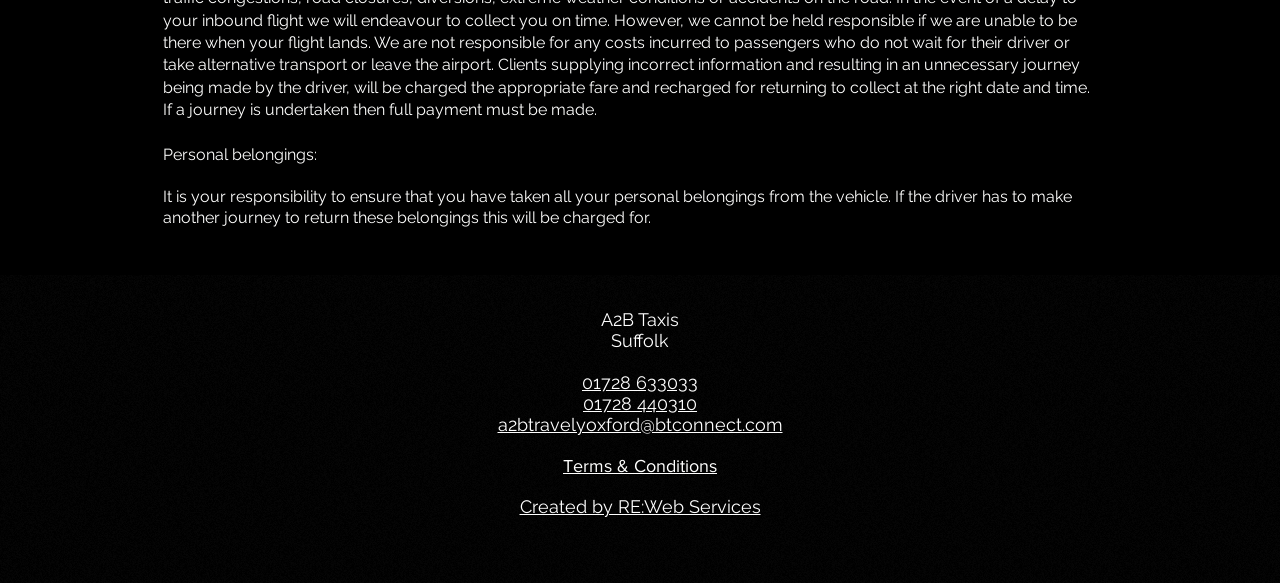Using the description "Terms & Conditions", locate and provide the bounding box of the UI element.

[0.44, 0.782, 0.56, 0.816]